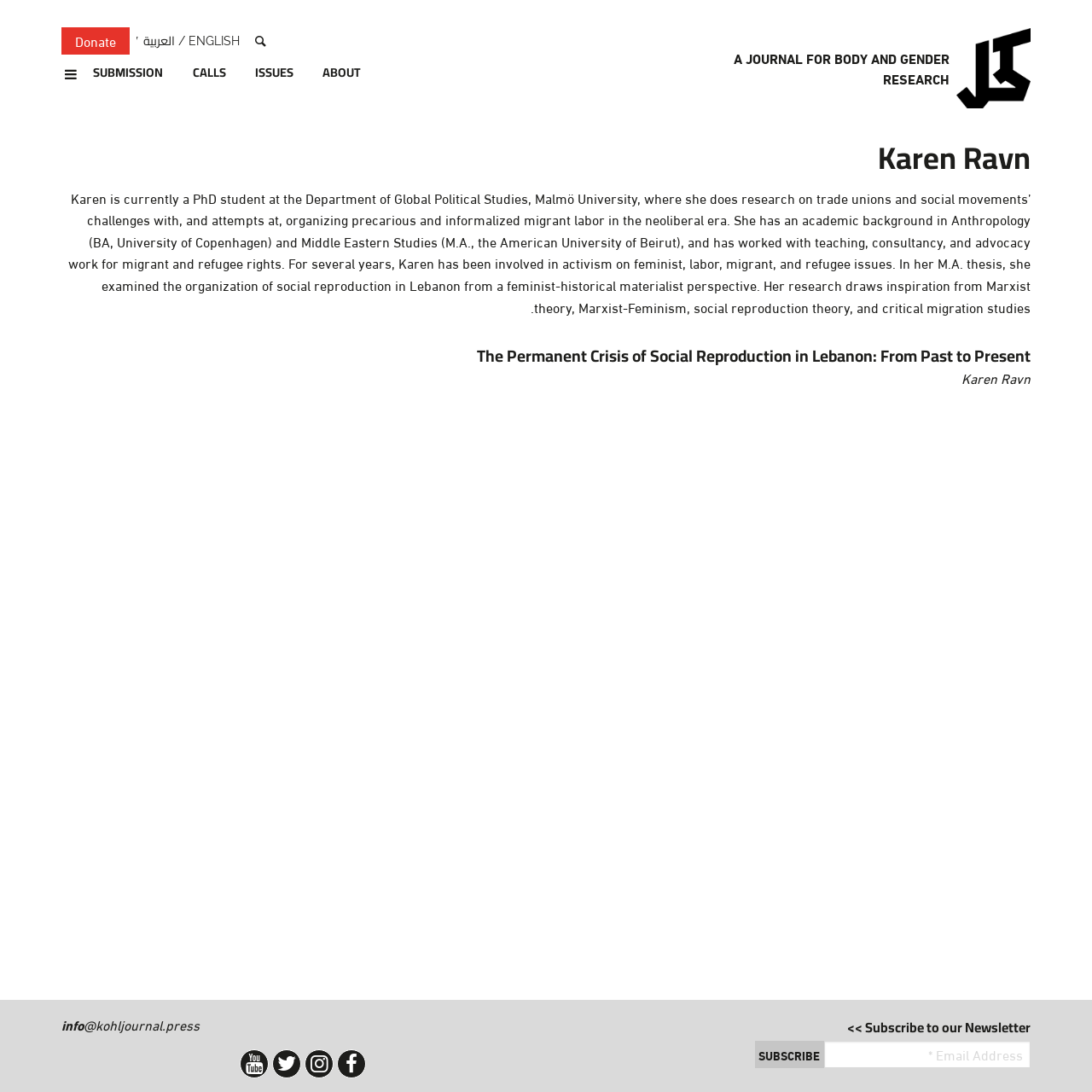Please specify the bounding box coordinates of the clickable region necessary for completing the following instruction: "Switch to English language". The coordinates must consist of four float numbers between 0 and 1, i.e., [left, top, right, bottom].

[0.166, 0.025, 0.226, 0.05]